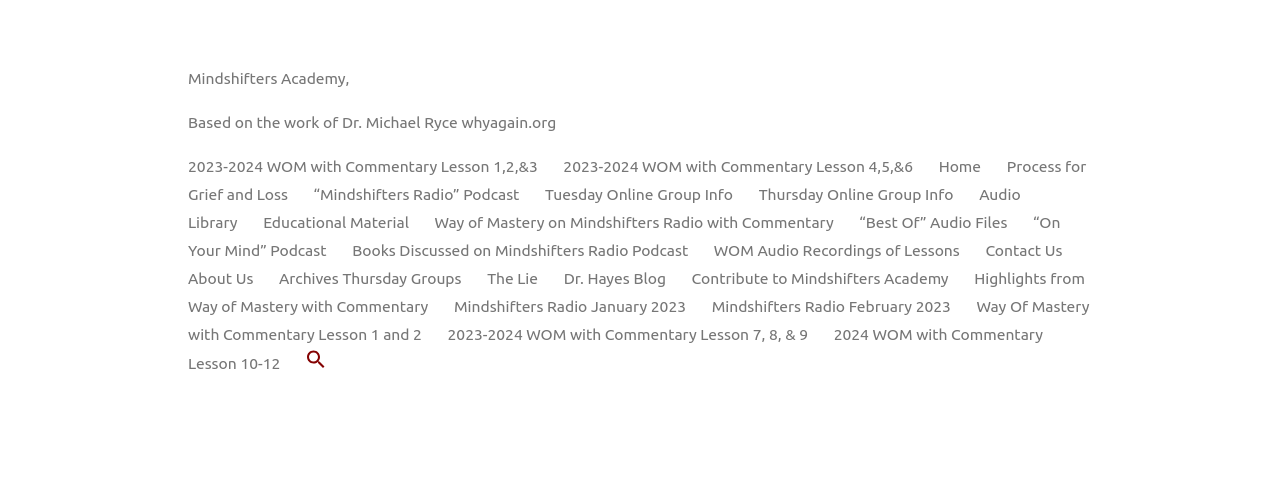Based on the element description: "Home Repair & Services", identify the UI element and provide its bounding box coordinates. Use four float numbers between 0 and 1, [left, top, right, bottom].

None